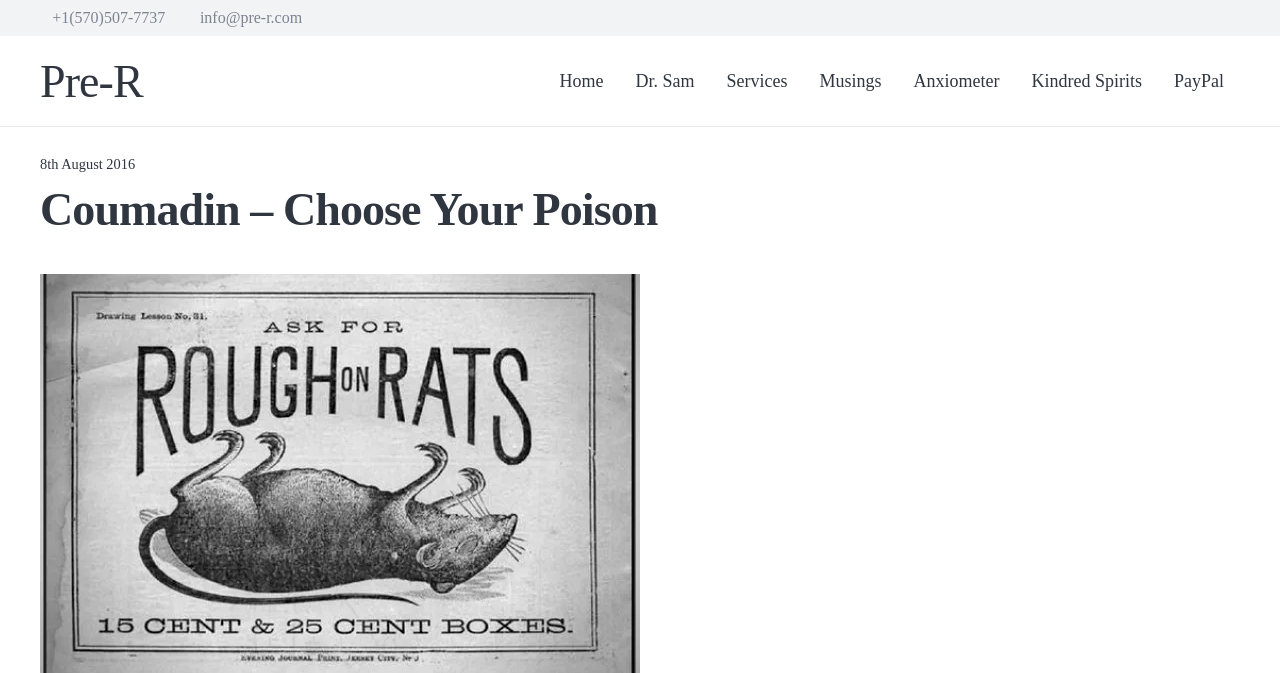How many navigation links are there?
Answer the question with just one word or phrase using the image.

7